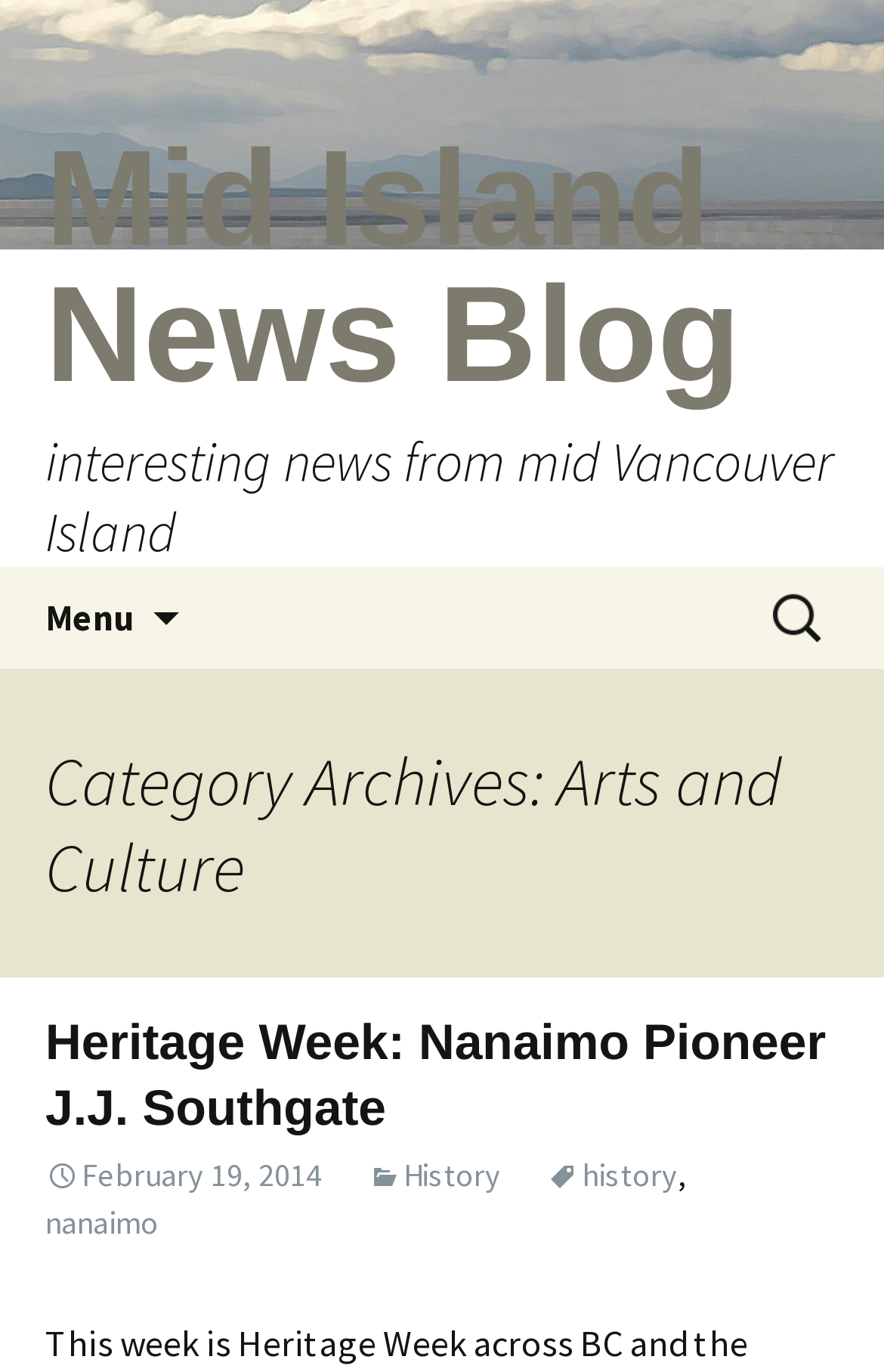Give a one-word or short phrase answer to this question: 
What is the category of the current post?

Arts and Culture